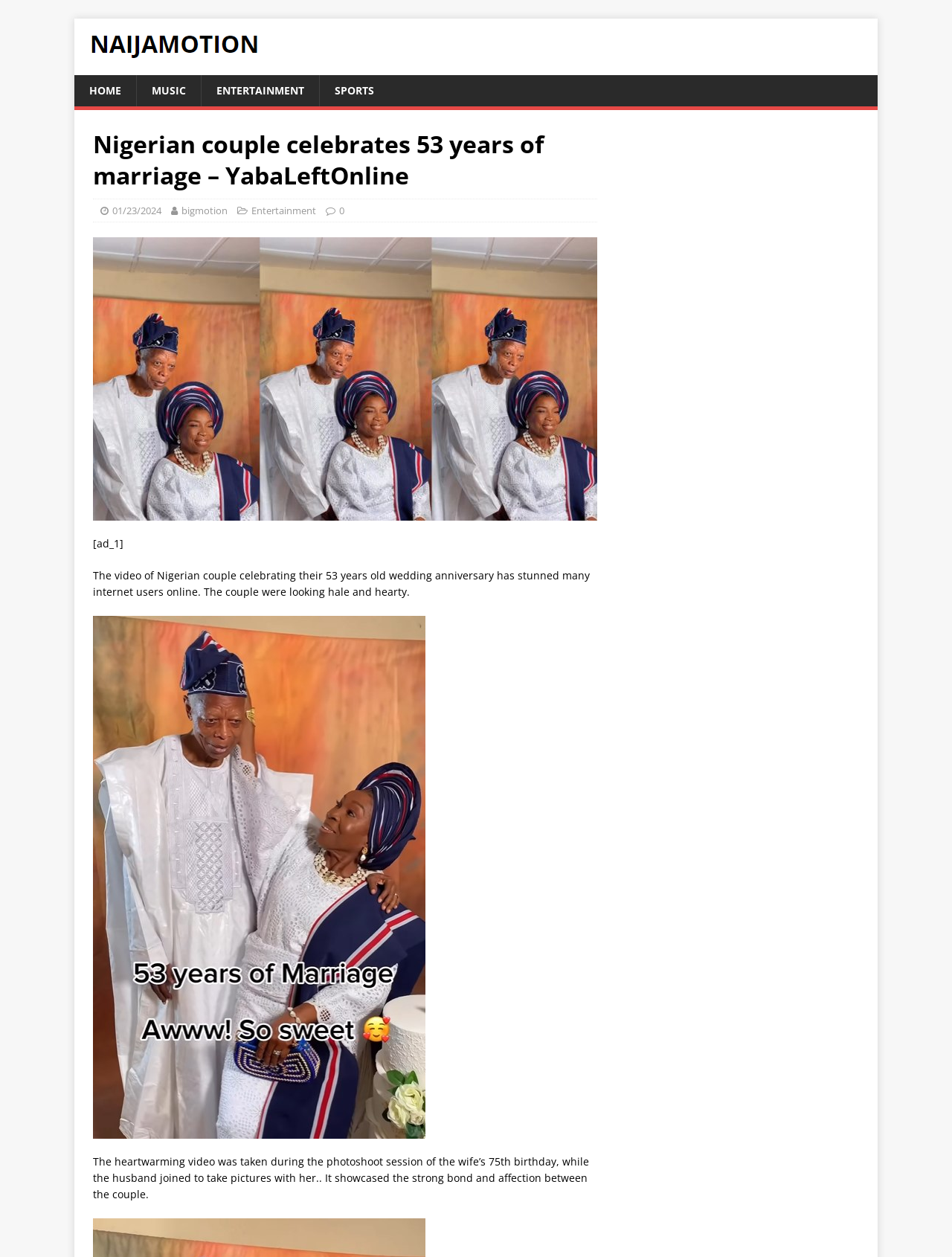Give a concise answer of one word or phrase to the question: 
How many links are in the top navigation bar?

4